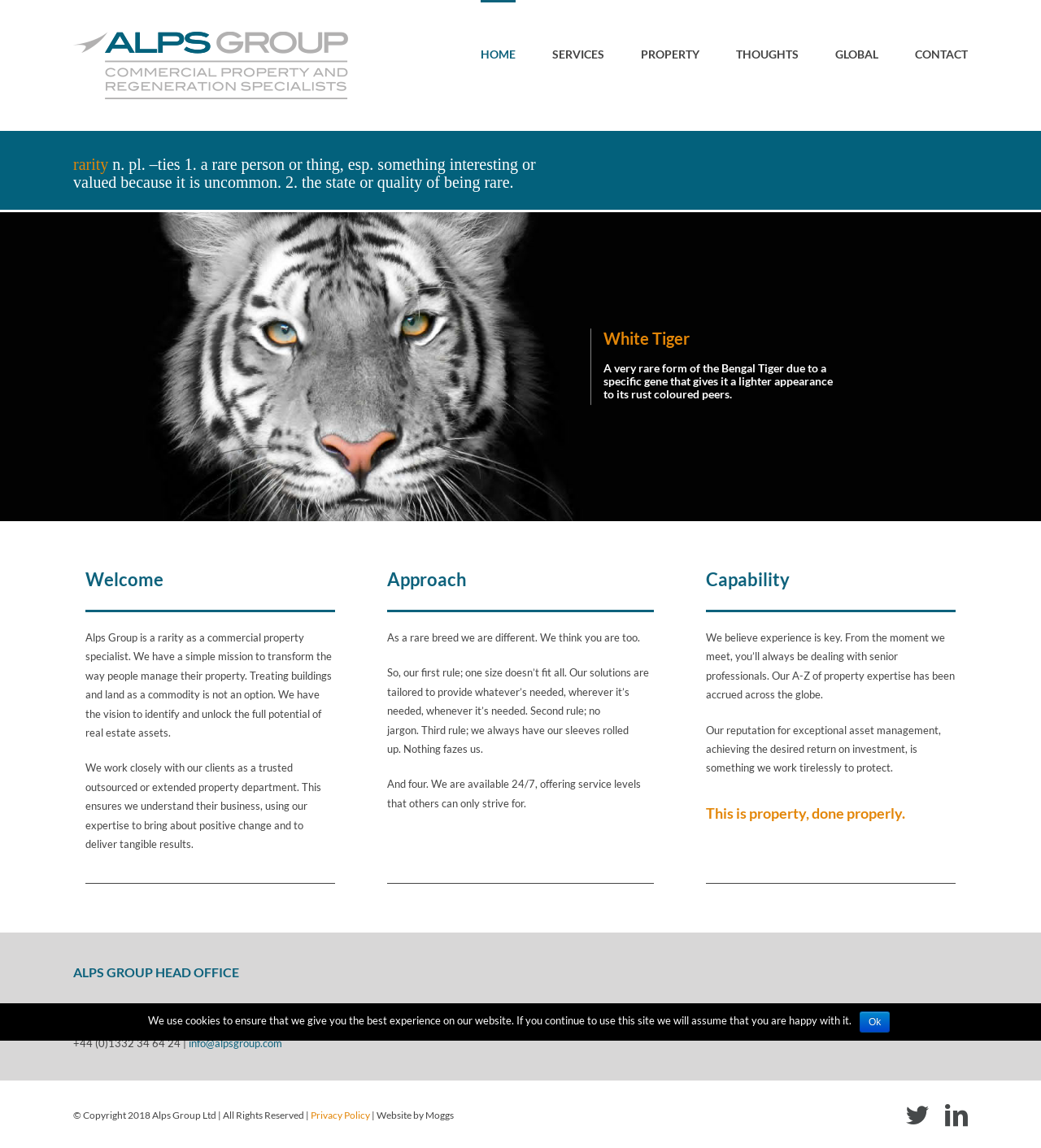What is the address of Alps Group's head office?
Using the image, provide a concise answer in one word or a short phrase.

2nd Floor, Derwent View, Stores Road, Derby, DE21 4BD